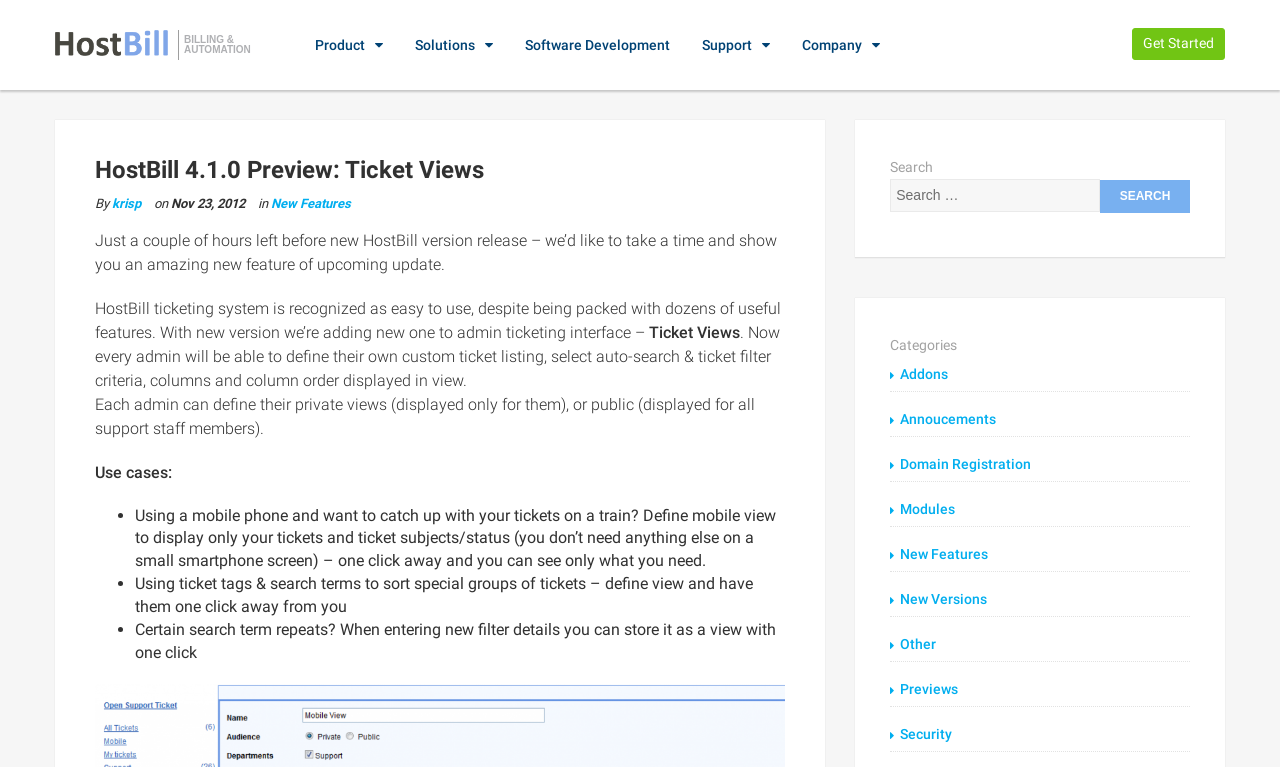Please answer the following query using a single word or phrase: 
Who is the author of this blog post?

krisp